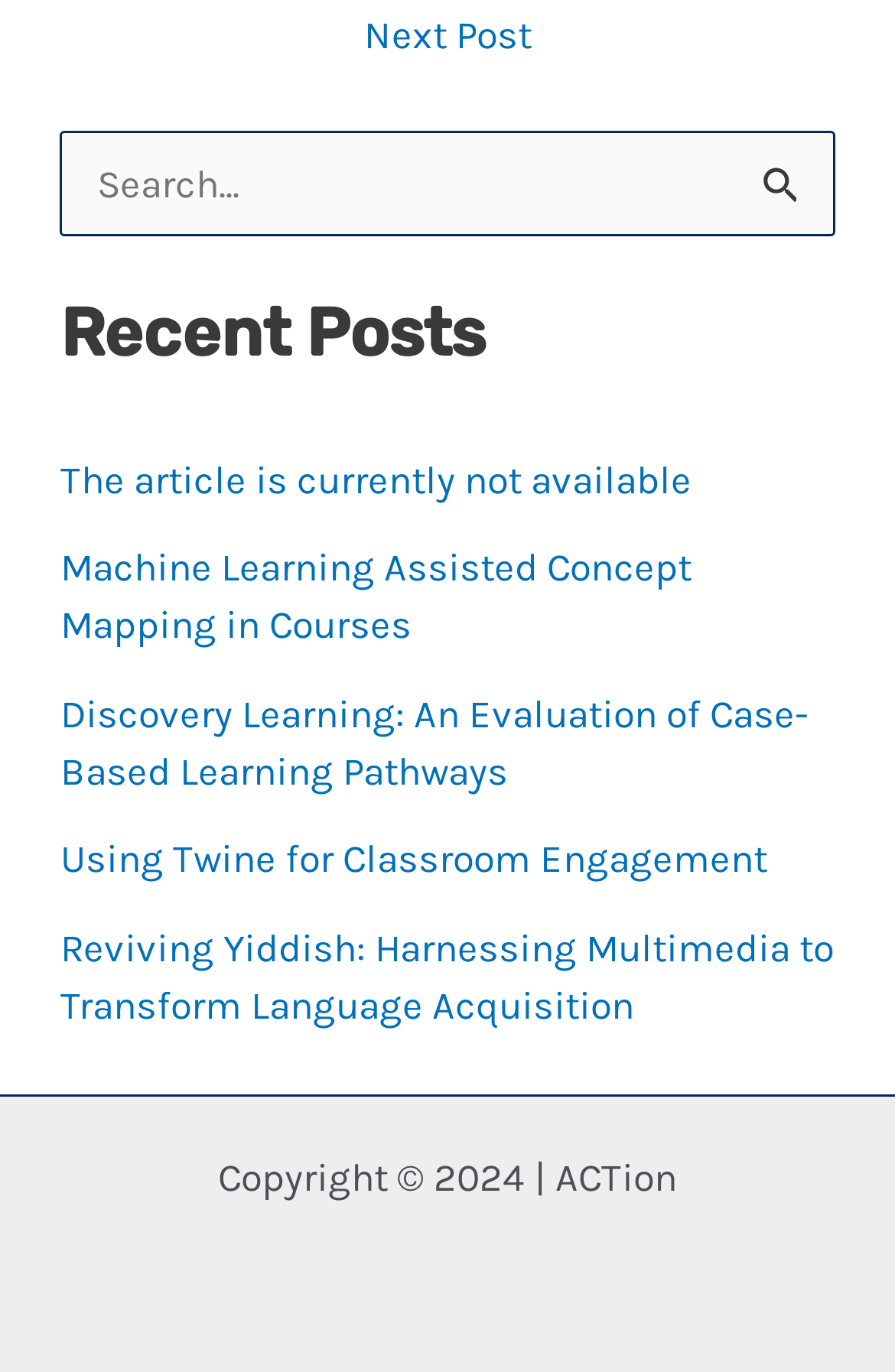How many recent posts are listed?
Refer to the image and offer an in-depth and detailed answer to the question.

Under the 'Recent Posts' heading, there are five links to different posts, which are 'The article is currently not available', 'Machine Learning Assisted Concept Mapping in Courses', 'Discovery Learning: An Evaluation of Case-Based Learning Pathways', 'Using Twine for Classroom Engagement', and 'Reviving Yiddish: Harnessing Multimedia to Transform Language Acquisition'.